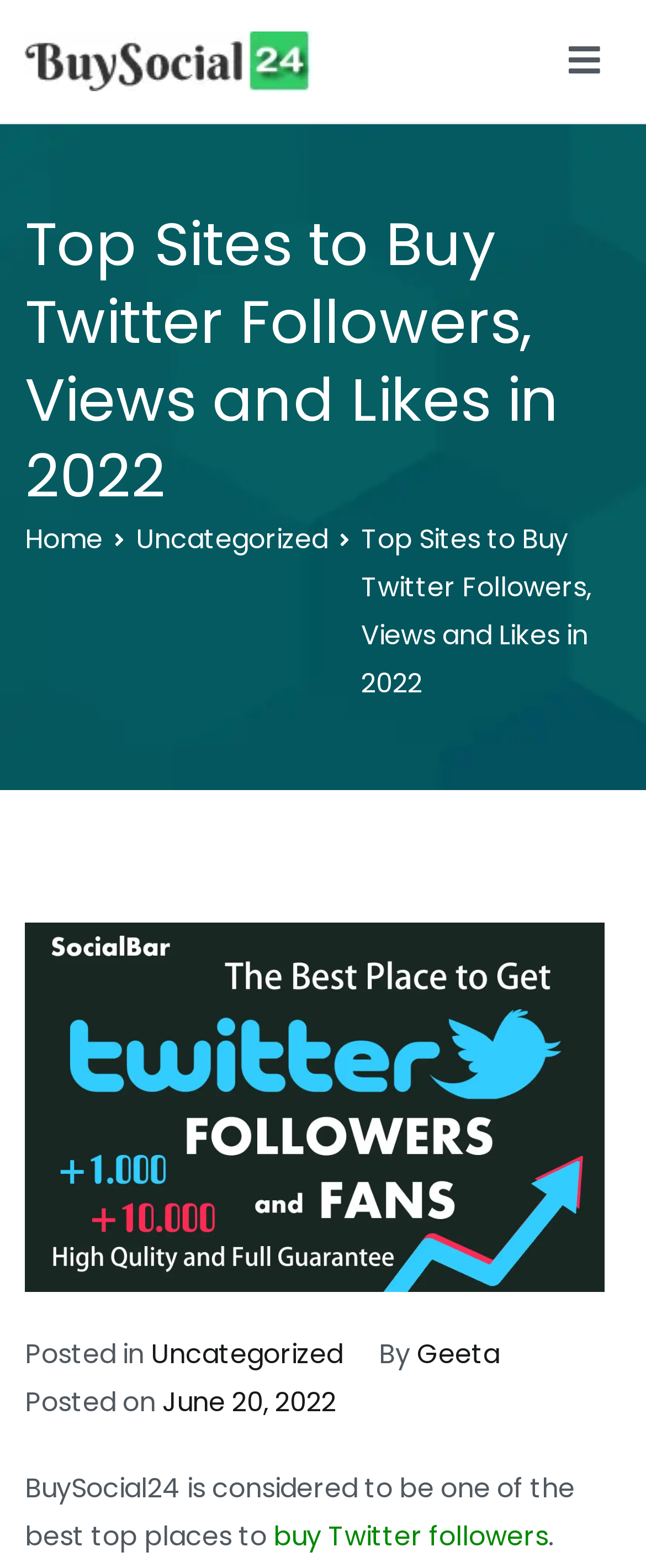Please answer the following question using a single word or phrase: What is the date of the post?

June 20, 2022